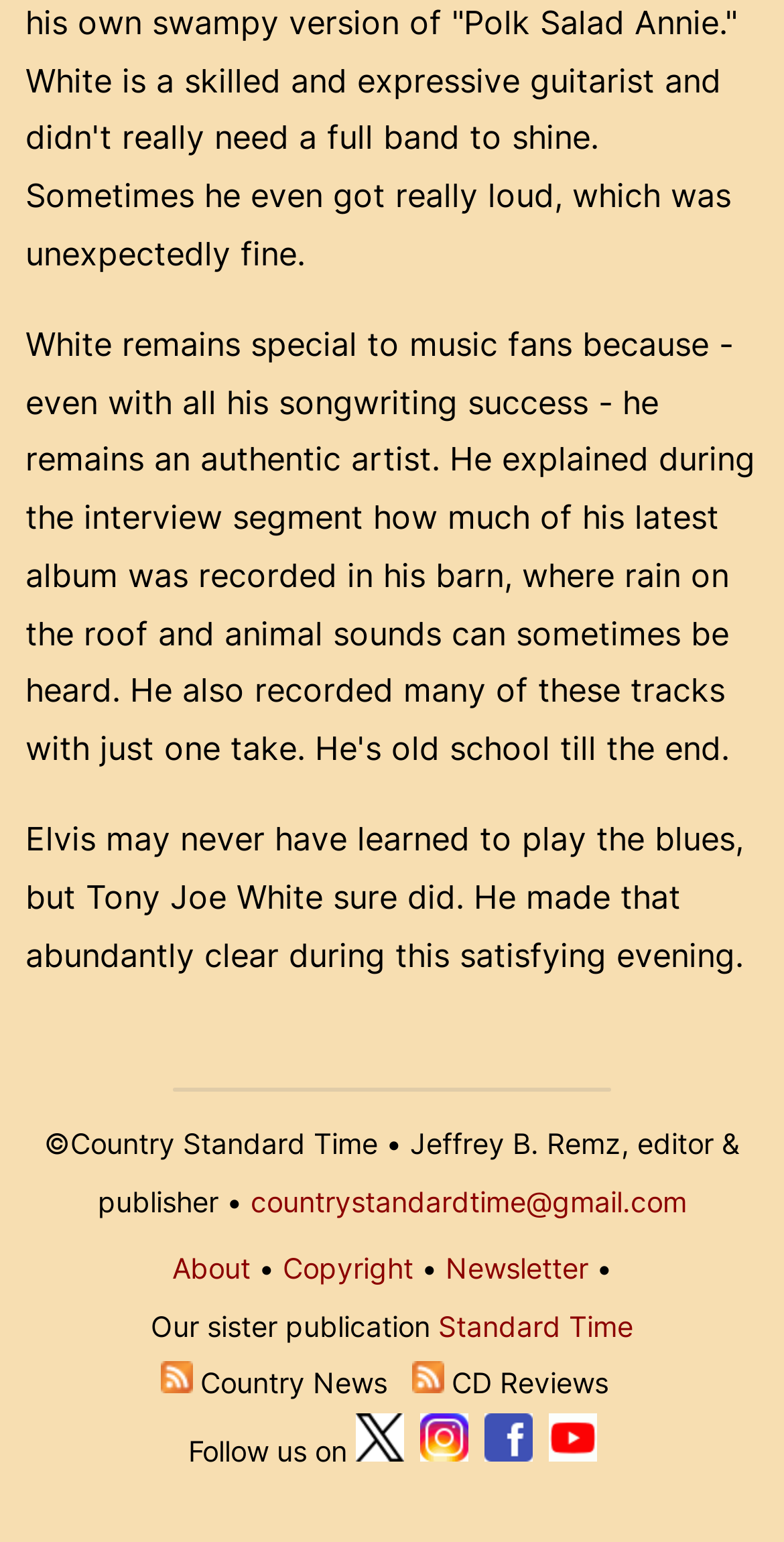Highlight the bounding box coordinates of the element you need to click to perform the following instruction: "View the About page."

[0.219, 0.811, 0.319, 0.833]